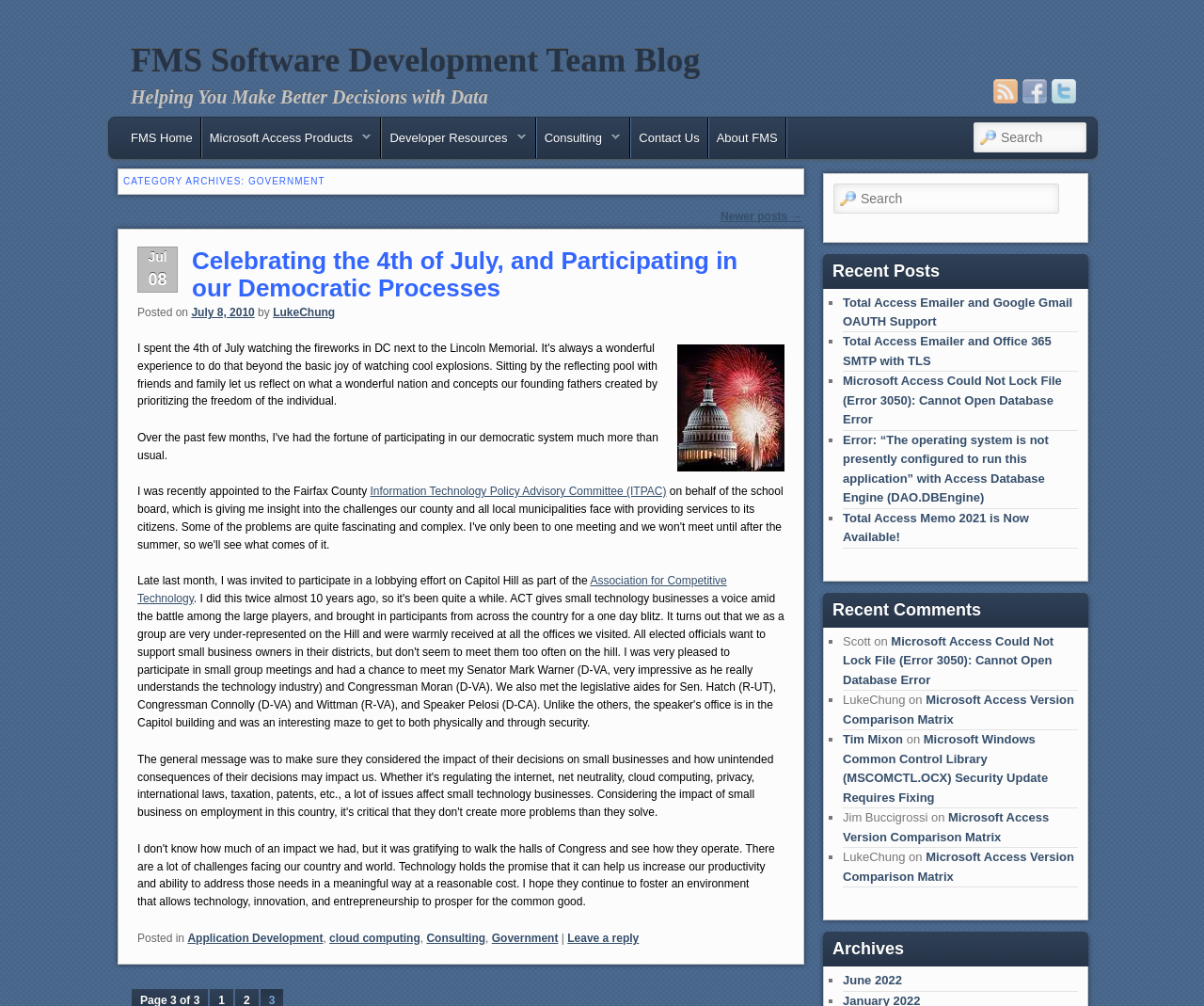Please give a succinct answer using a single word or phrase:
What is the name of the blog?

FMS Software Development Team Blog